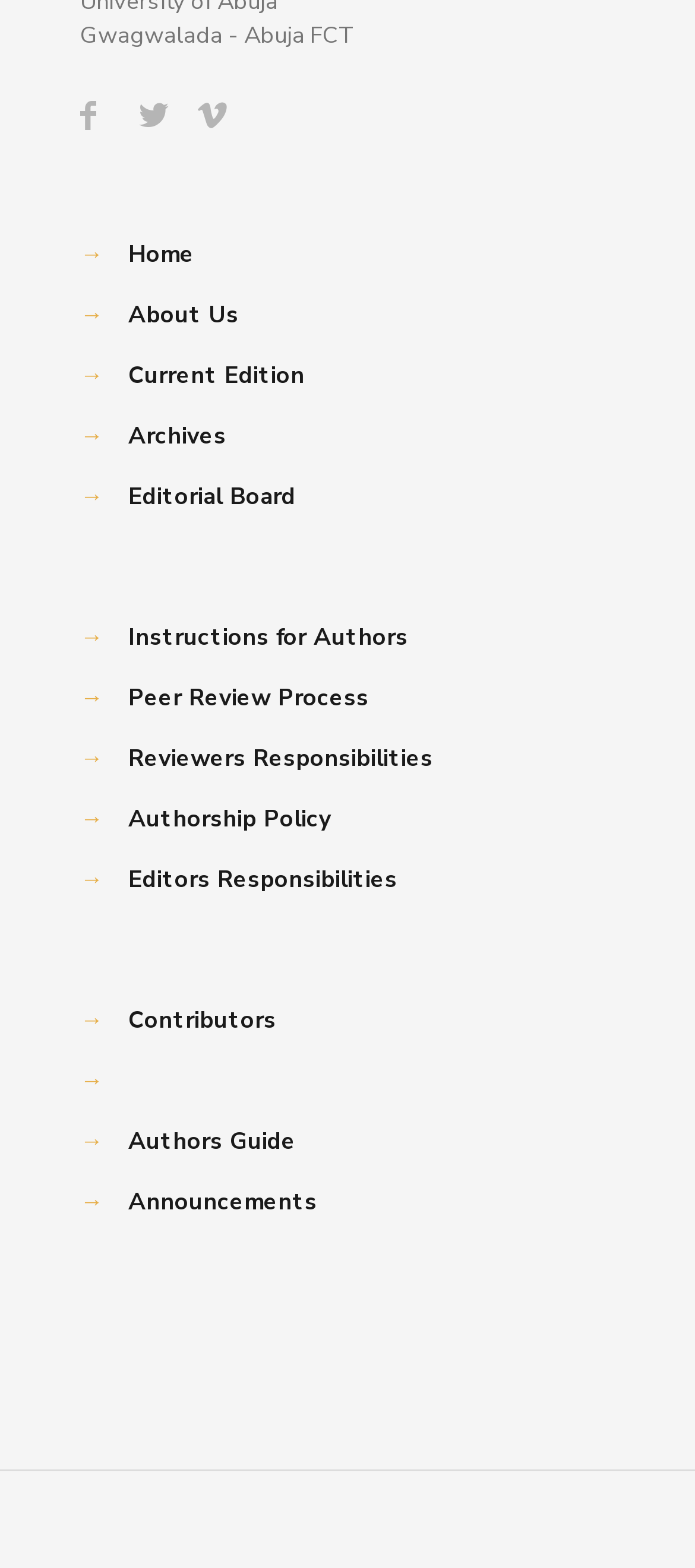Give a one-word or phrase response to the following question: What type of content is available on this webpage?

Journal or publication content